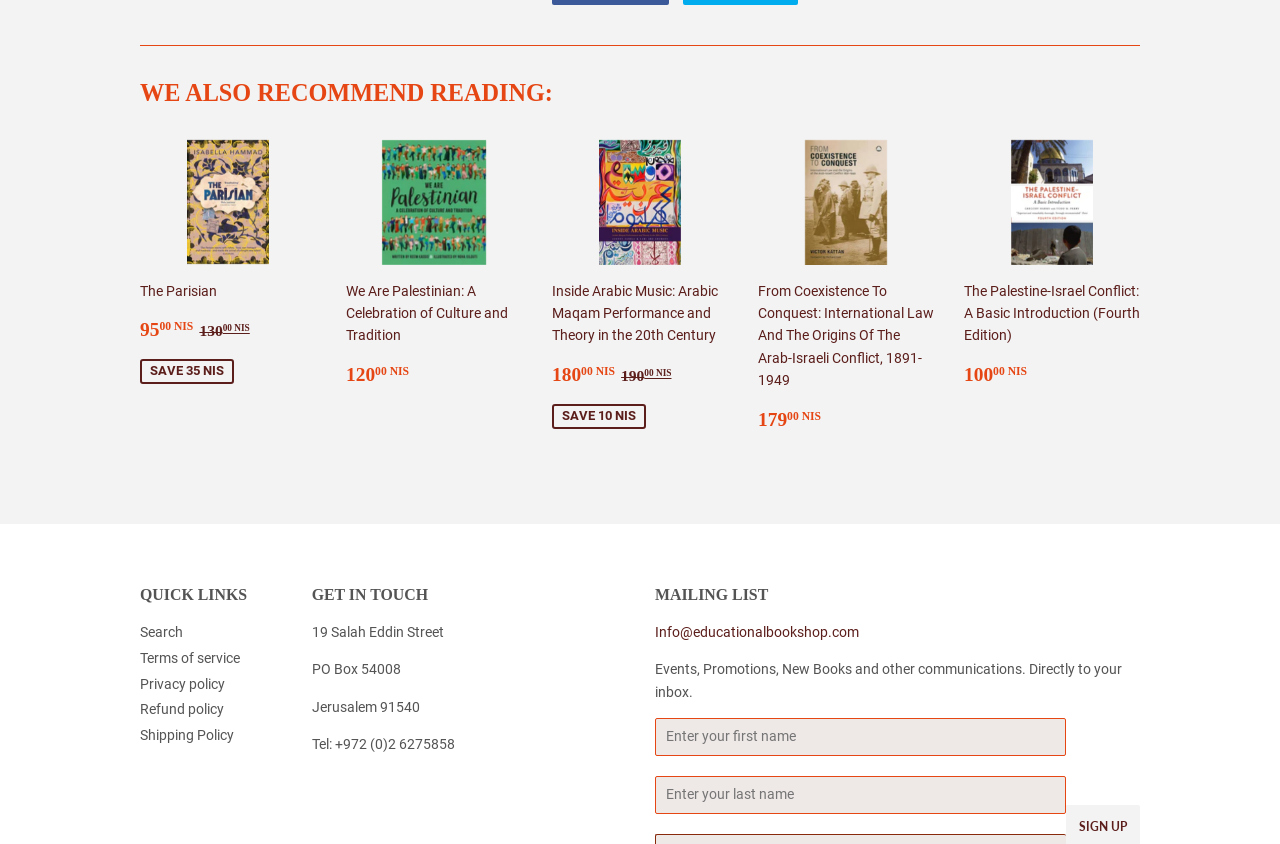Can you determine the bounding box coordinates of the area that needs to be clicked to fulfill the following instruction: "Click on the link to We Are Palestinian: A Celebration of Culture and Tradition"?

[0.27, 0.165, 0.408, 0.461]